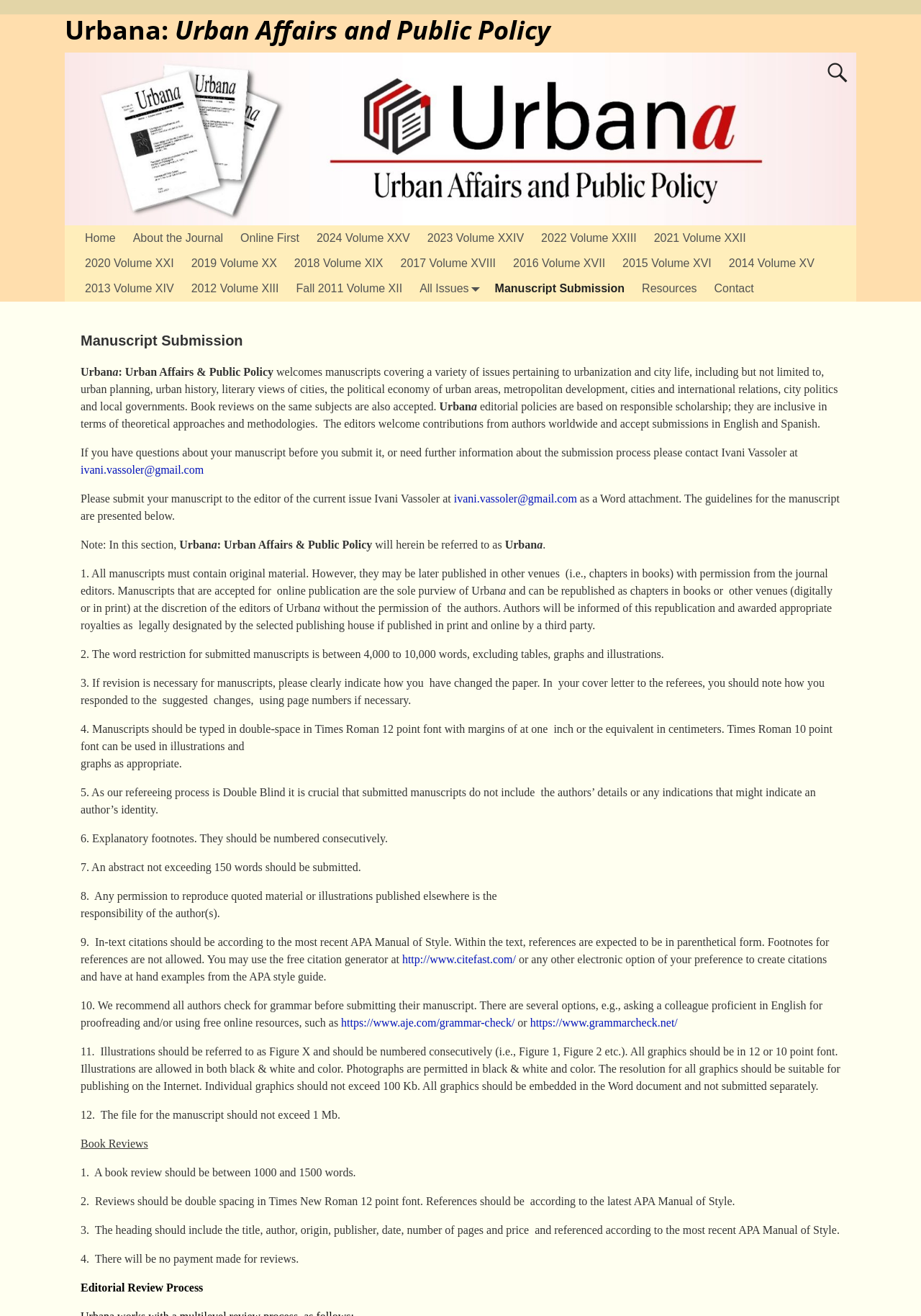Locate the bounding box of the UI element with the following description: "Resources".

[0.688, 0.21, 0.766, 0.229]